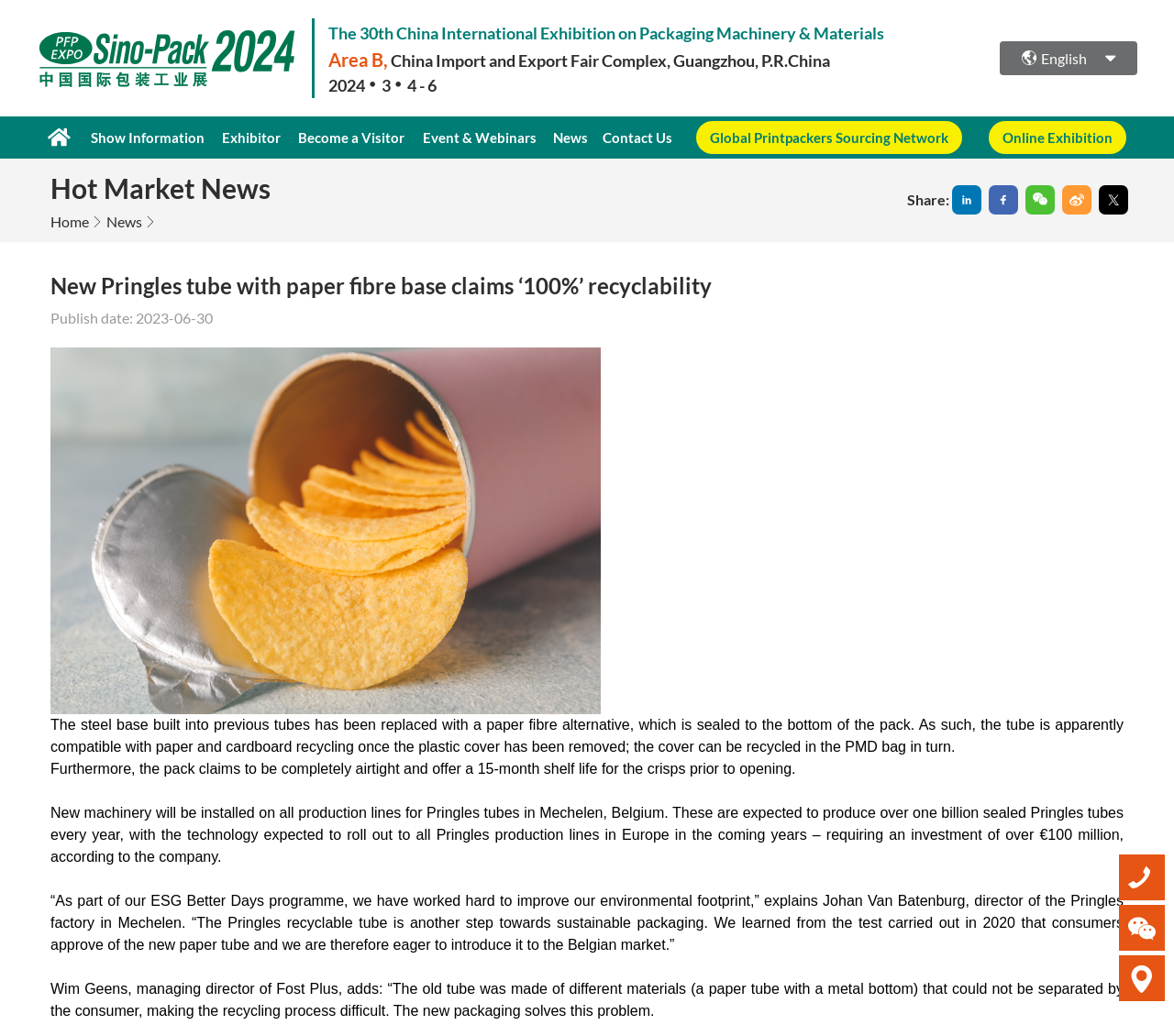Locate the bounding box coordinates of the clickable region necessary to complete the following instruction: "Click the 'Create My Essay Review articles Methods' link". Provide the coordinates in the format of four float numbers between 0 and 1, i.e., [left, top, right, bottom].

None